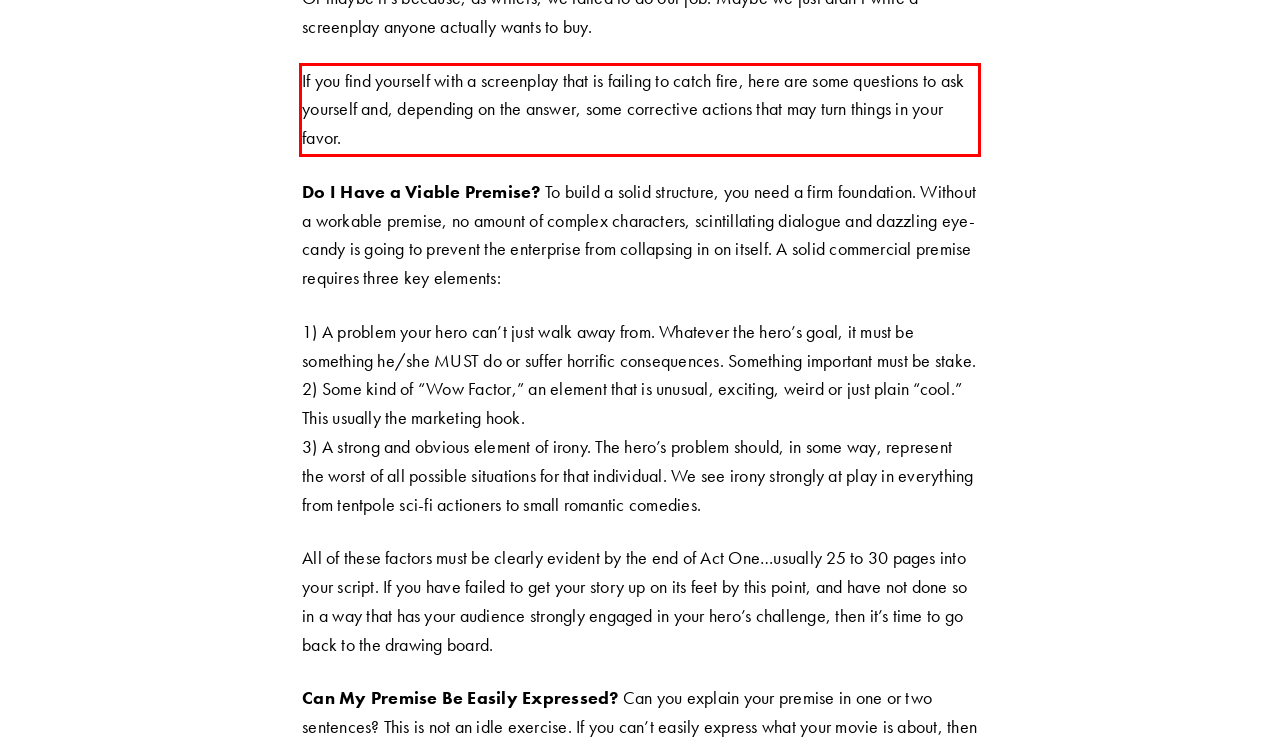The screenshot you have been given contains a UI element surrounded by a red rectangle. Use OCR to read and extract the text inside this red rectangle.

If you find yourself with a screenplay that is failing to catch fire, here are some questions to ask yourself and, depending on the answer, some corrective actions that may turn things in your favor.